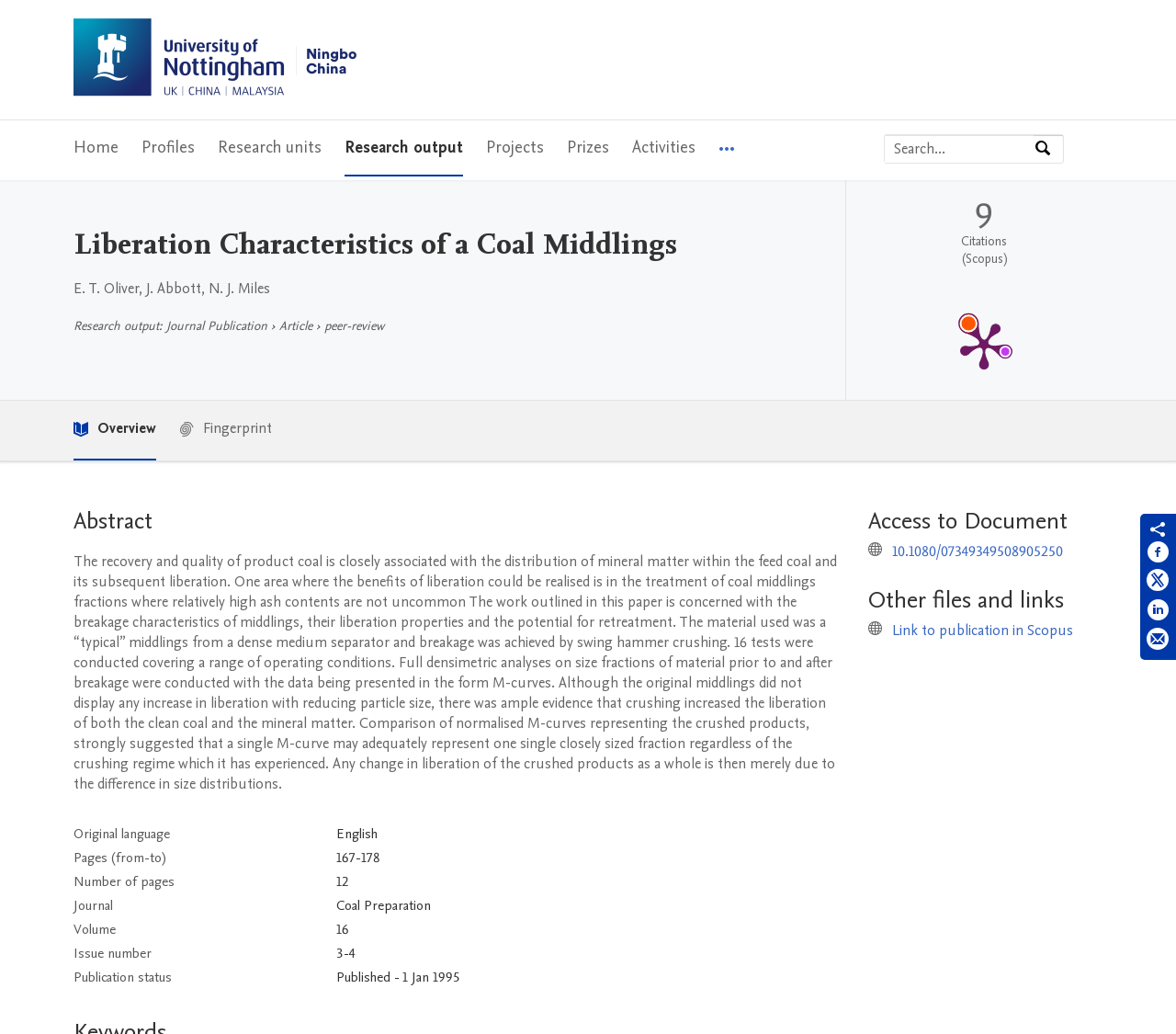Locate the bounding box coordinates of the region to be clicked to comply with the following instruction: "Search by expertise, name or affiliation". The coordinates must be four float numbers between 0 and 1, in the form [left, top, right, bottom].

[0.752, 0.131, 0.879, 0.157]